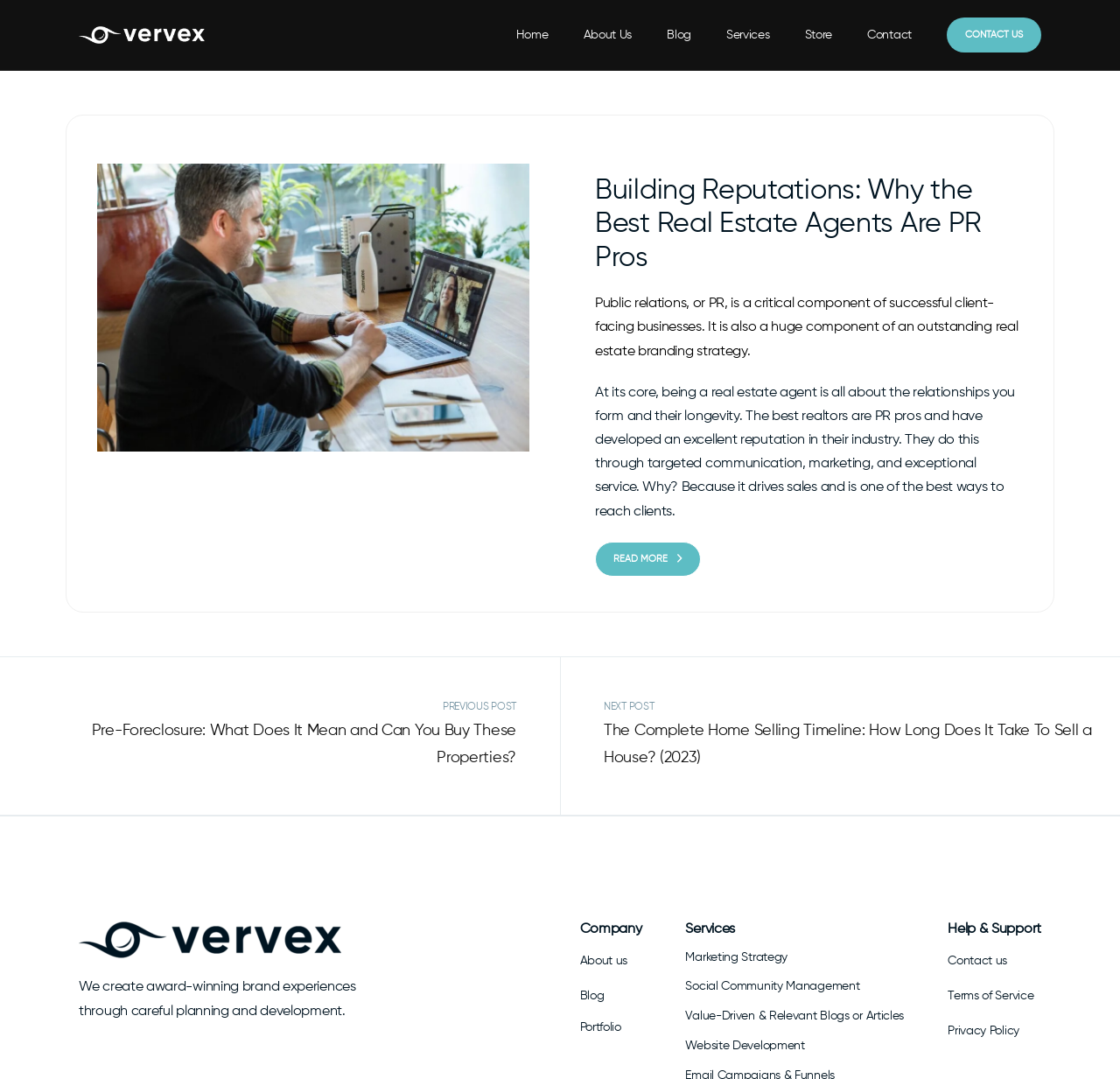Find the bounding box coordinates of the clickable region needed to perform the following instruction: "Learn about the company". The coordinates should be provided as four float numbers between 0 and 1, i.e., [left, top, right, bottom].

[0.518, 0.878, 0.573, 0.902]